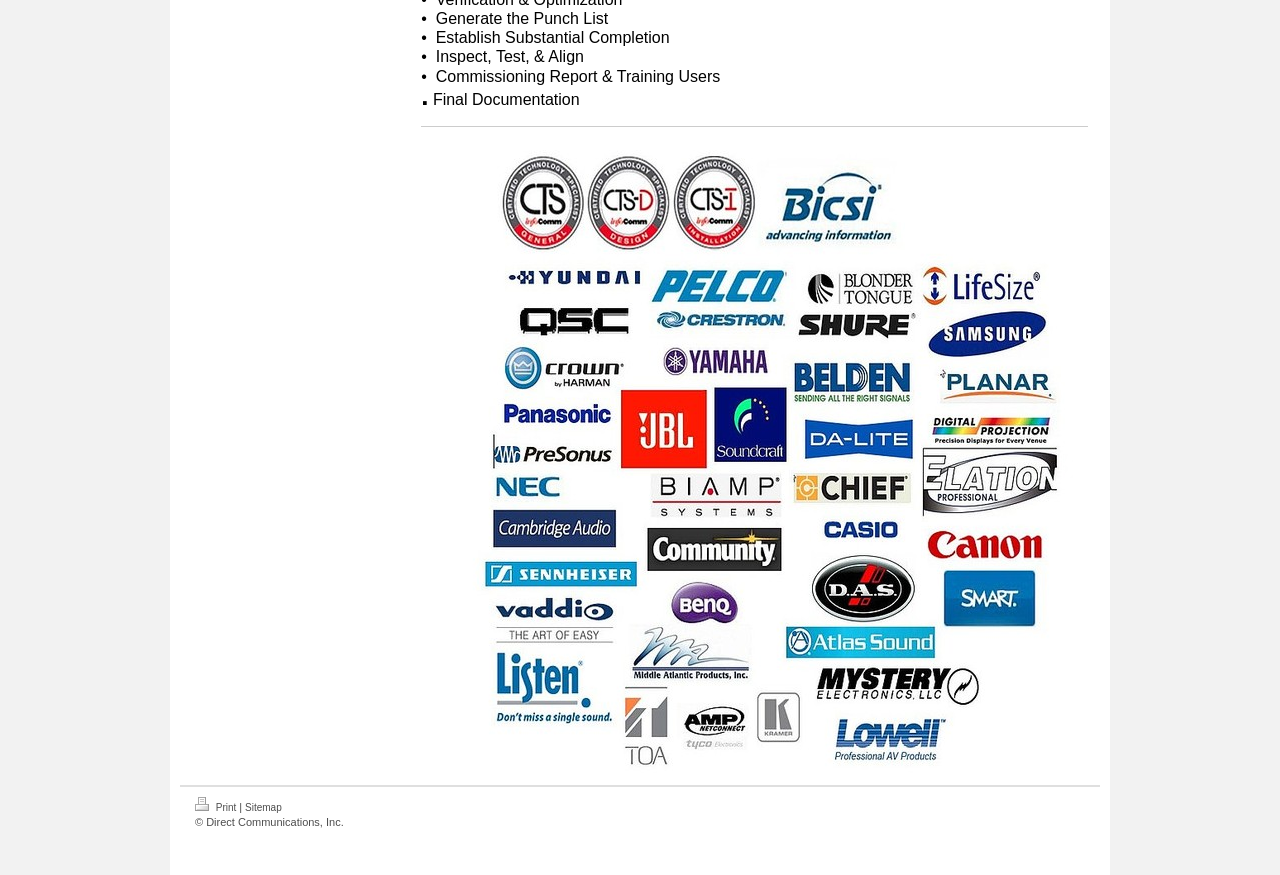For the element described, predict the bounding box coordinates as (top-left x, top-left y, bottom-right x, bottom-right y). All values should be between 0 and 1. Element description: Sitemap

[0.191, 0.905, 0.22, 0.929]